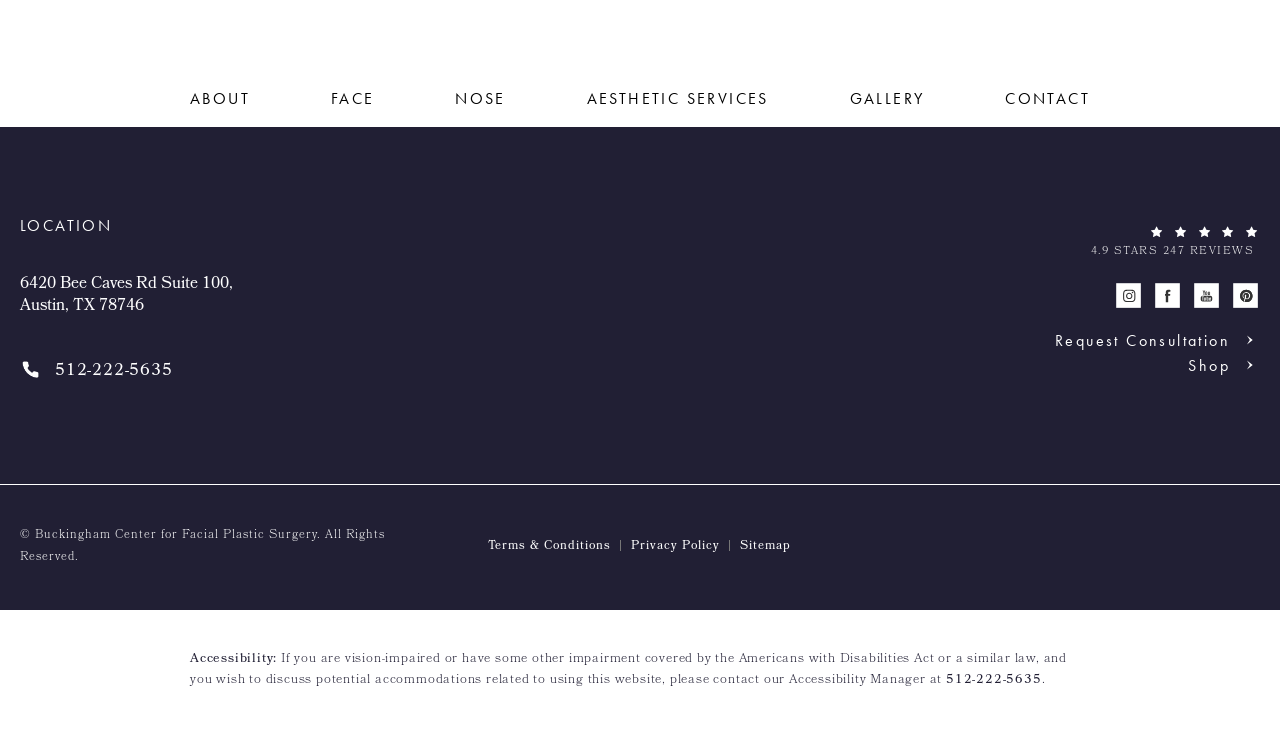Based on the image, provide a detailed and complete answer to the question: 
How many reviews does Buckingham Center for Facial Plastic Surgery have?

I found the number of reviews by looking at the link with the text 'Buckingham Center for Facial Plastic Surgery reviews - 4.9 Stars 247 Reviews opens in a new tab' which is located below the logo of Buckingham Center for Facial Plastic Surgery.